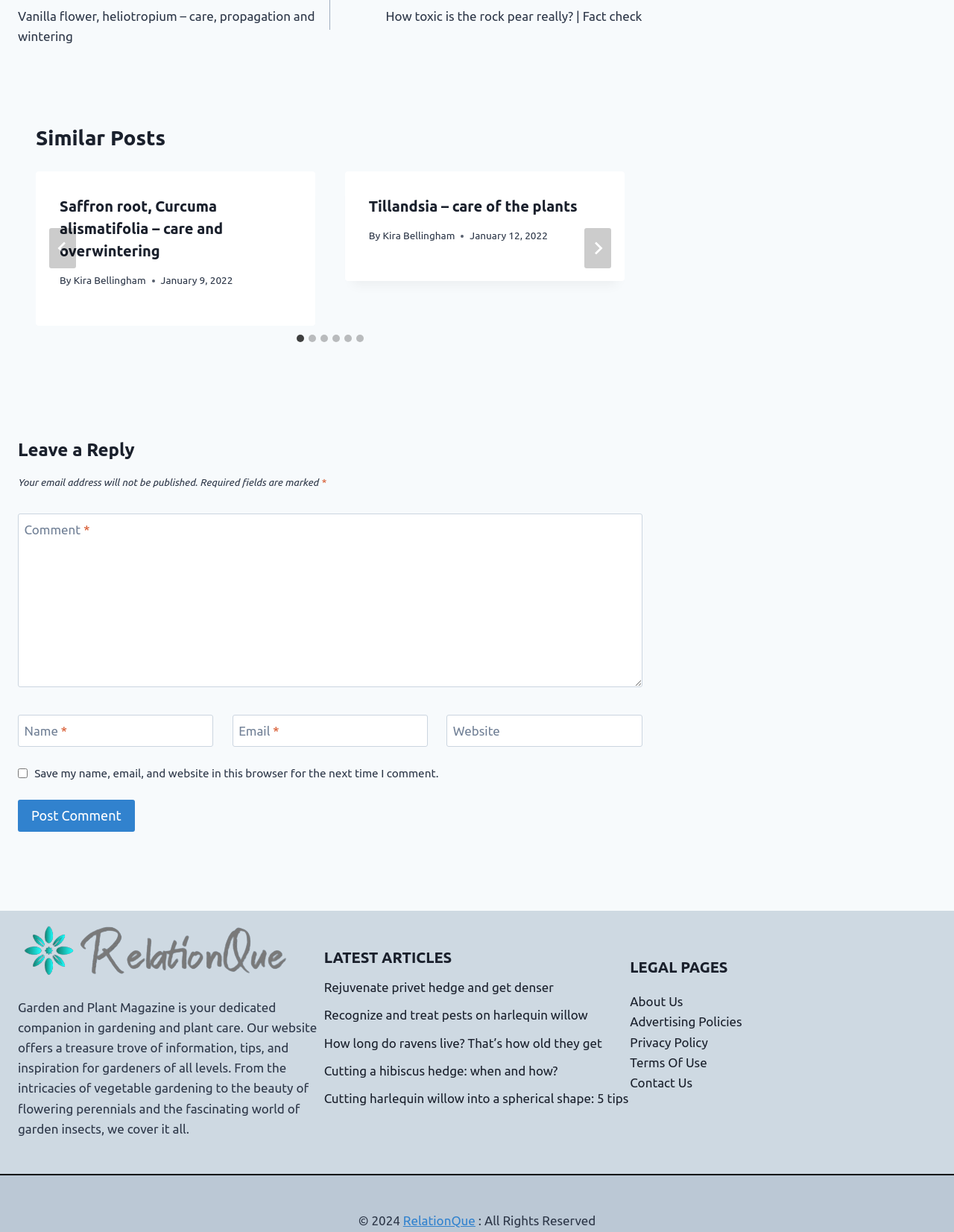Please identify the bounding box coordinates for the region that you need to click to follow this instruction: "Go to the second slide".

[0.362, 0.139, 0.654, 0.264]